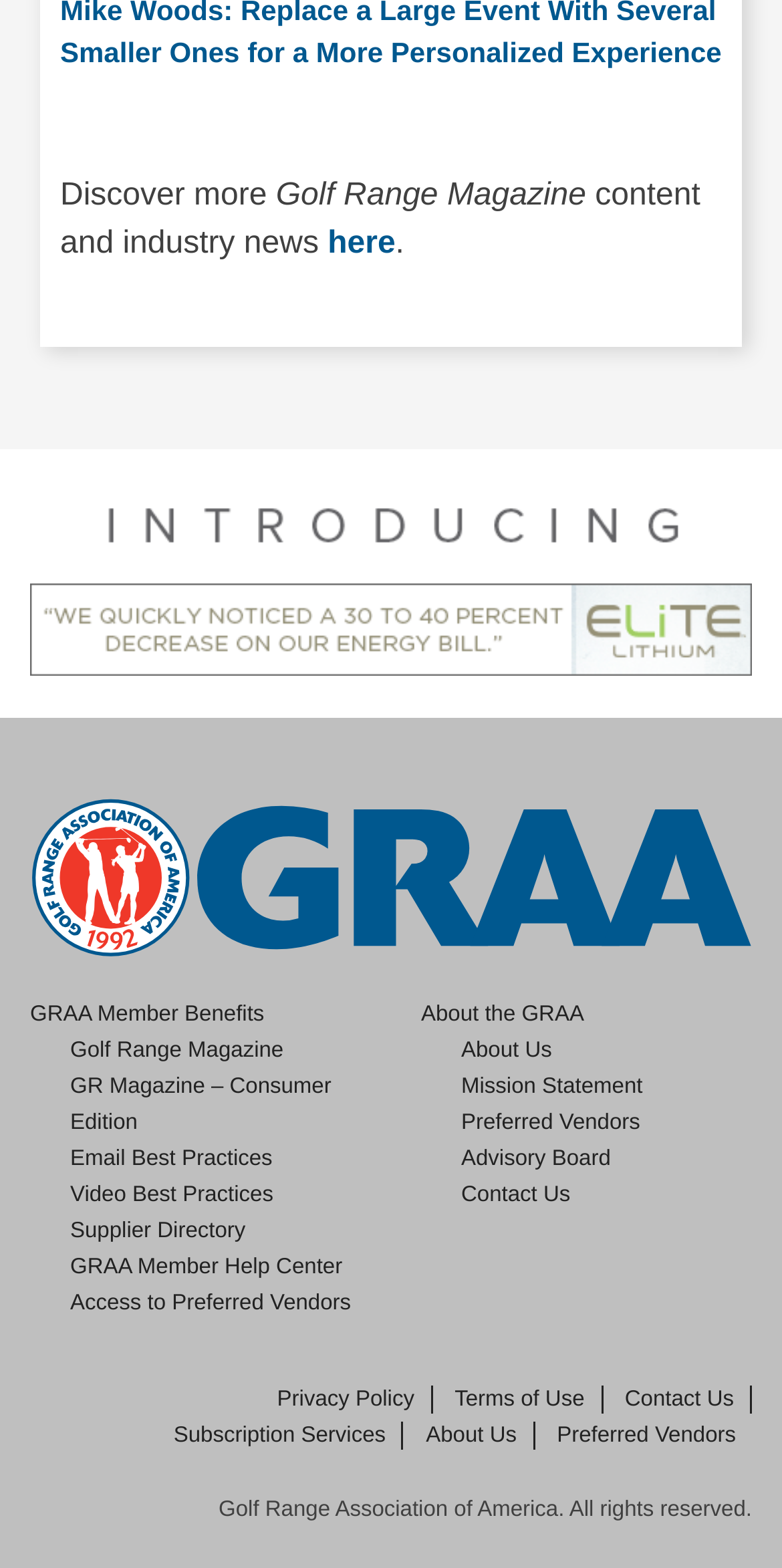Locate the bounding box coordinates of the clickable area to execute the instruction: "Read content and industry news". Provide the coordinates as four float numbers between 0 and 1, represented as [left, top, right, bottom].

[0.077, 0.114, 0.896, 0.166]